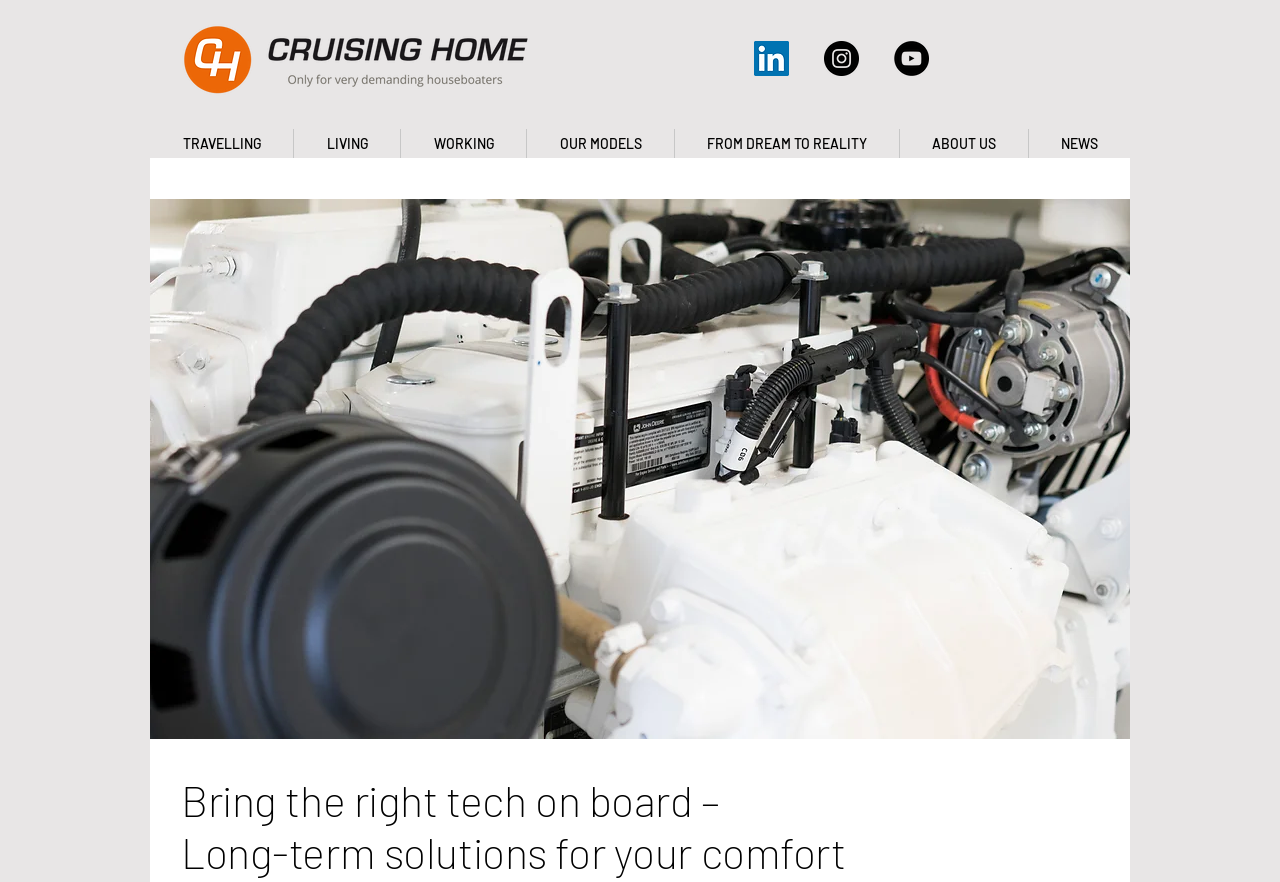Locate the bounding box coordinates of the clickable area needed to fulfill the instruction: "Navigate to TRAVELLING page".

[0.117, 0.146, 0.229, 0.179]